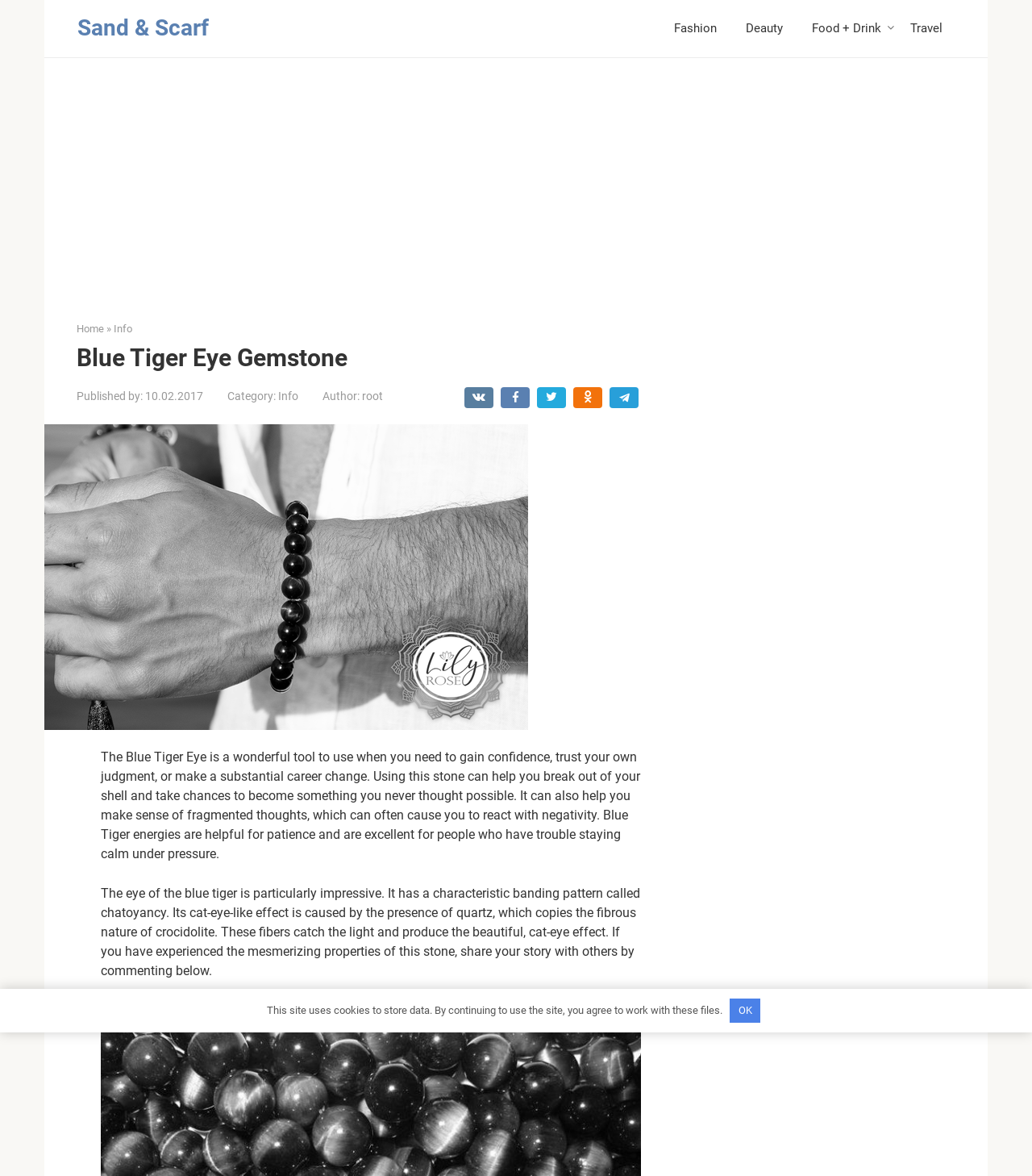Bounding box coordinates are to be given in the format (top-left x, top-left y, bottom-right x, bottom-right y). All values must be floating point numbers between 0 and 1. Provide the bounding box coordinate for the UI element described as: Home

[0.074, 0.274, 0.101, 0.284]